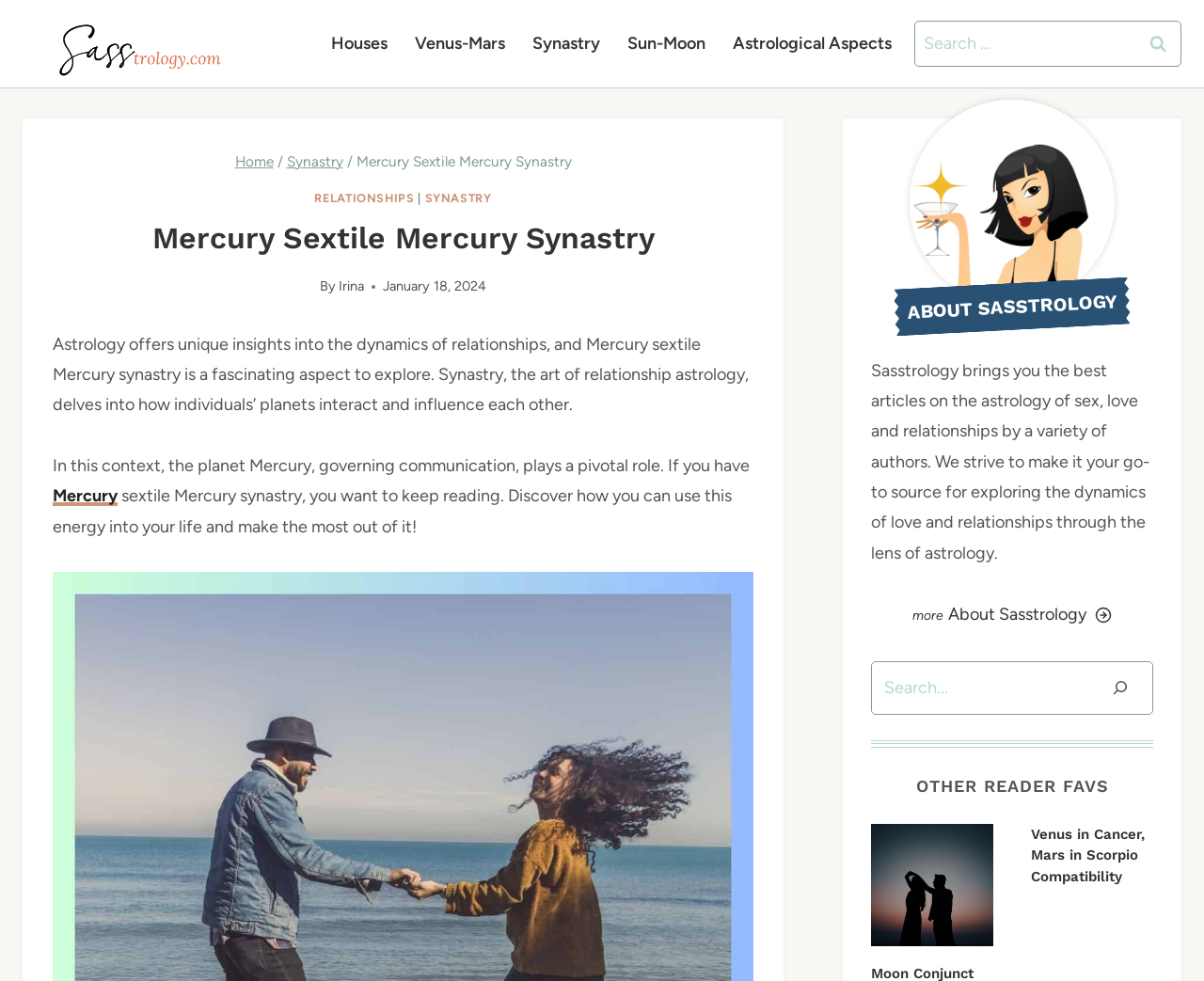Show me the bounding box coordinates of the clickable region to achieve the task as per the instruction: "View Venus in Cancer, Mars in Scorpio Compatibility".

[0.856, 0.842, 0.951, 0.902]